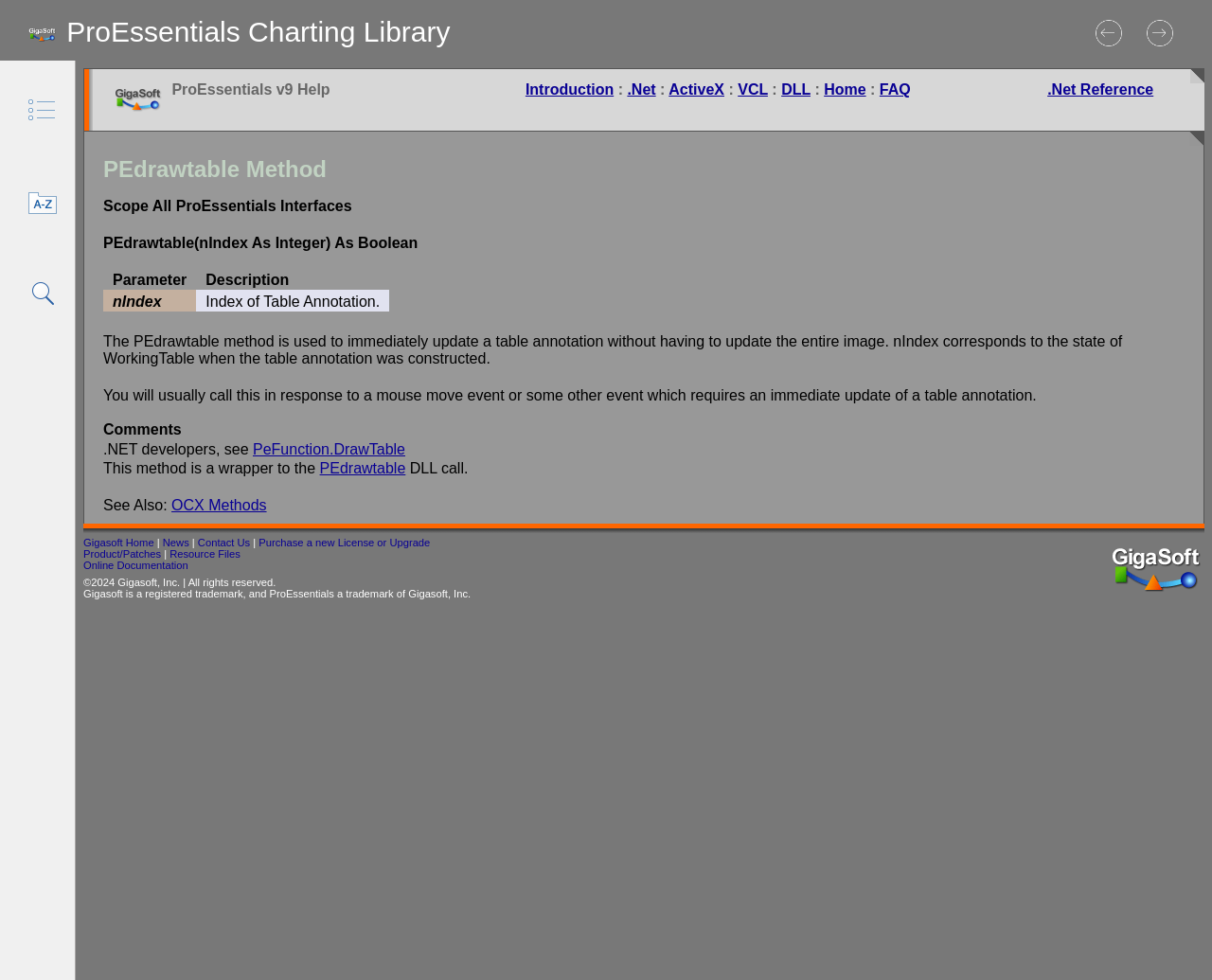What is the relationship between the 'Previous' and 'Next' buttons?
Answer the question with a single word or phrase, referring to the image.

Navigation